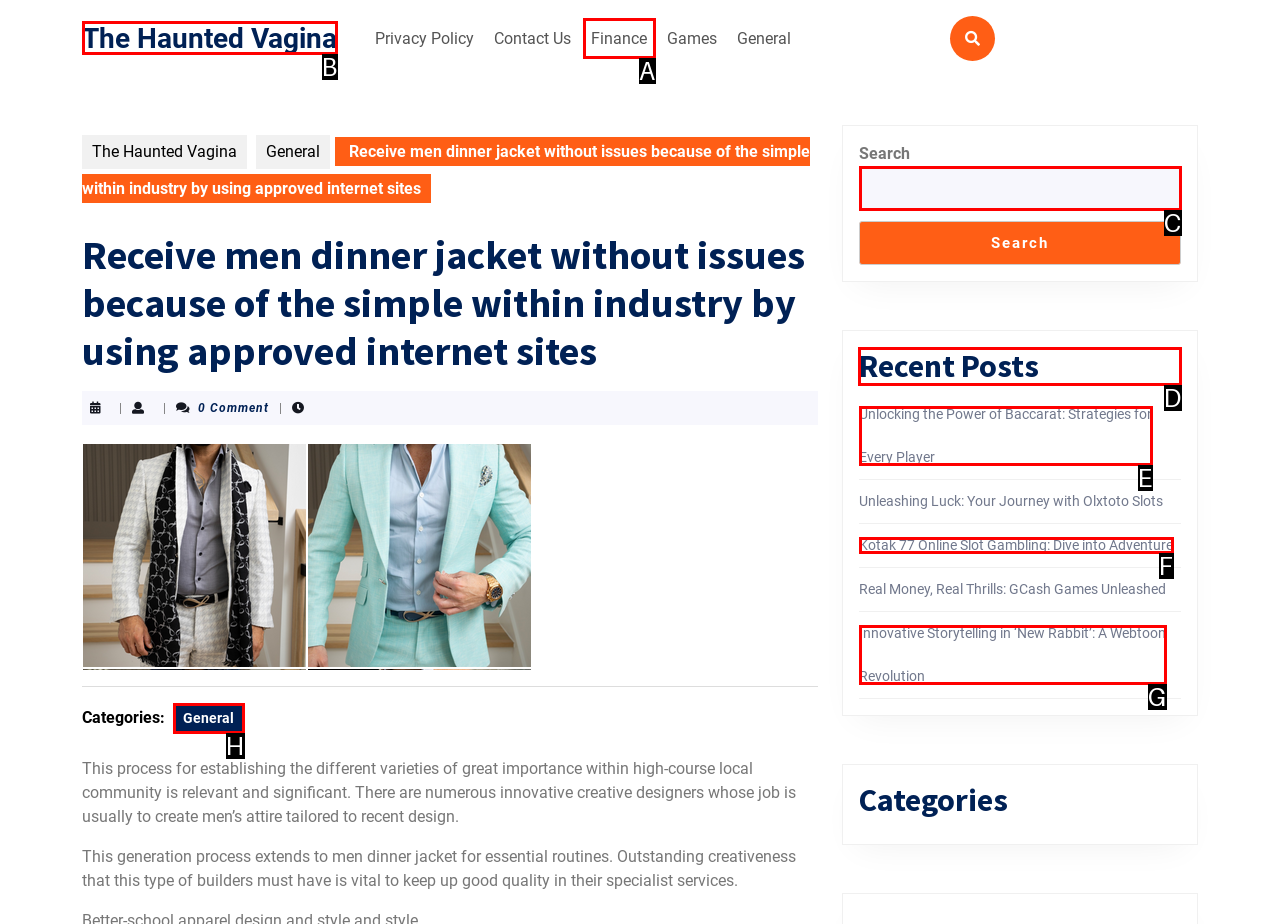For the instruction: Read the 'Recent Posts', determine the appropriate UI element to click from the given options. Respond with the letter corresponding to the correct choice.

D